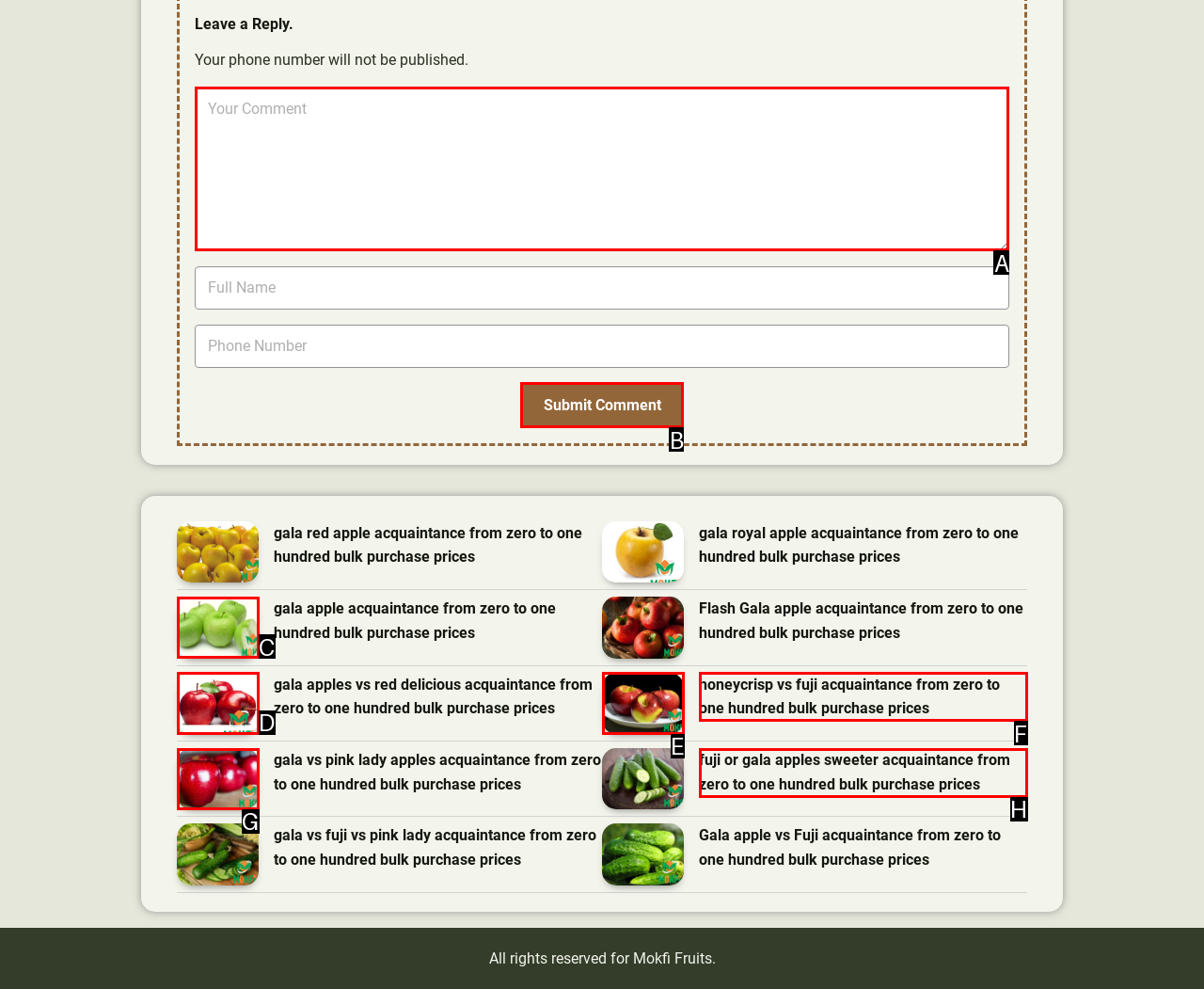Choose the HTML element you need to click to achieve the following task: Leave a comment
Respond with the letter of the selected option from the given choices directly.

A